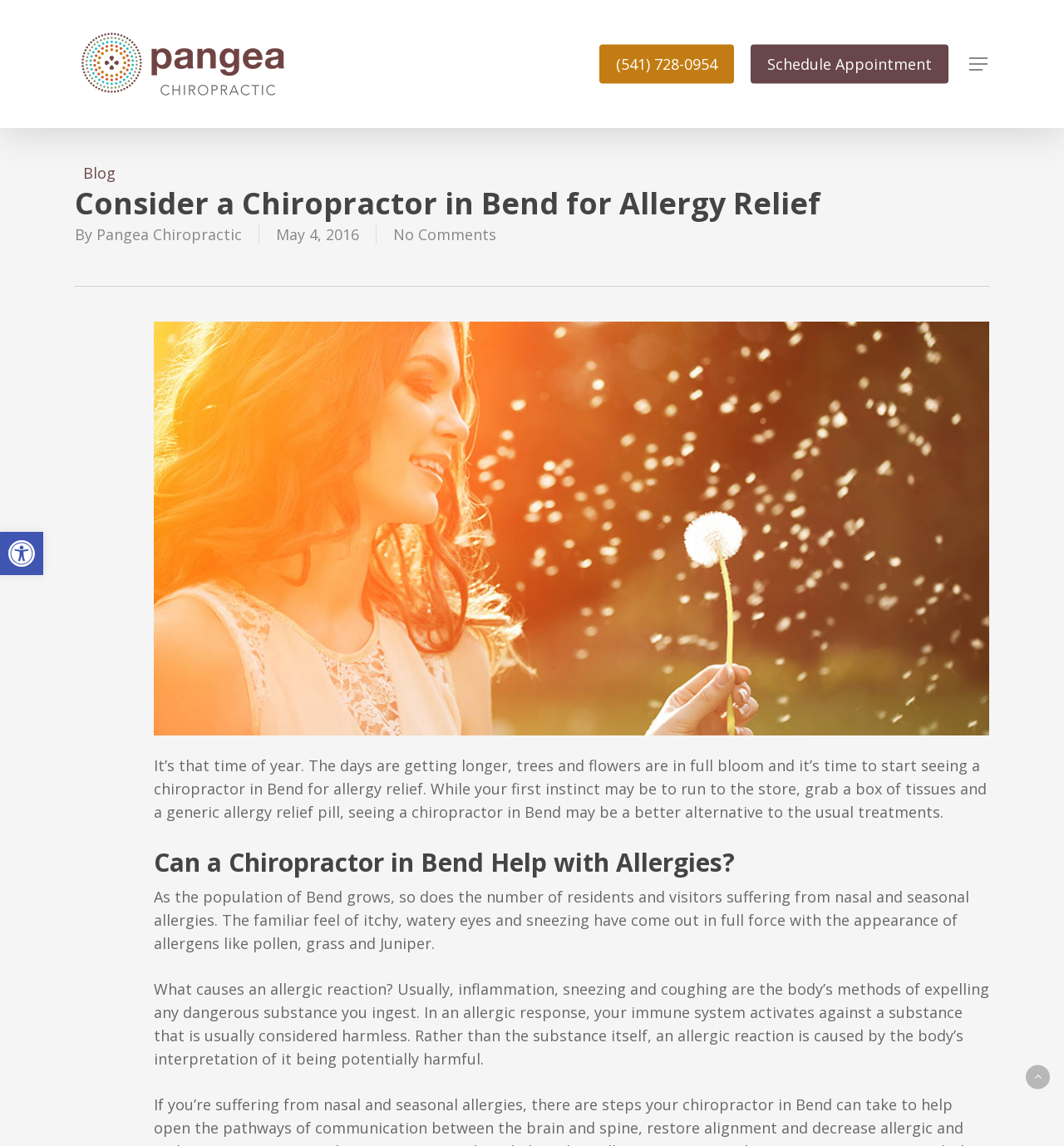Show me the bounding box coordinates of the clickable region to achieve the task as per the instruction: "Search for something".

None